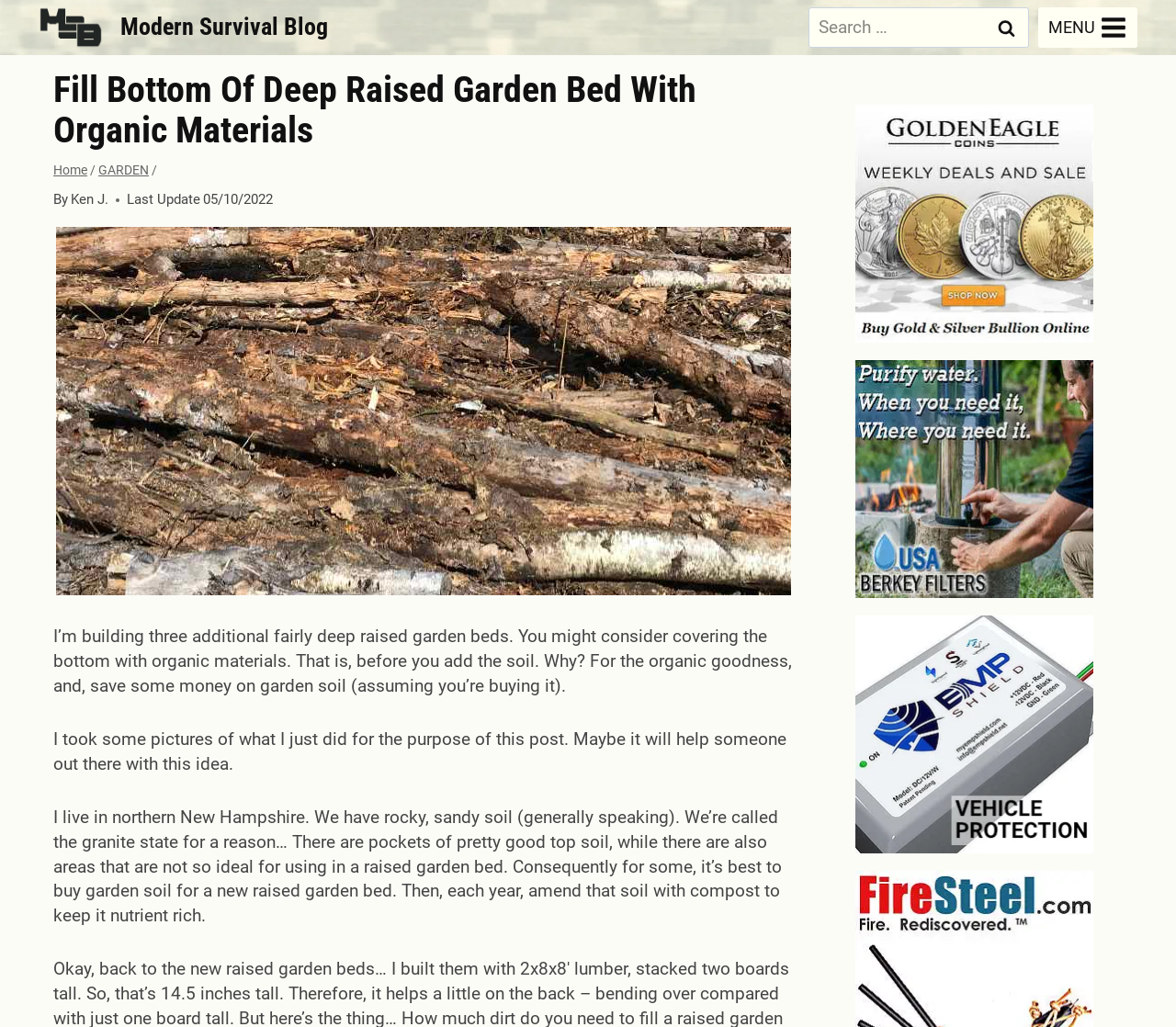Specify the bounding box coordinates of the element's area that should be clicked to execute the given instruction: "Click the Golden Eagle Coins link". The coordinates should be four float numbers between 0 and 1, i.e., [left, top, right, bottom].

[0.727, 0.102, 0.93, 0.334]